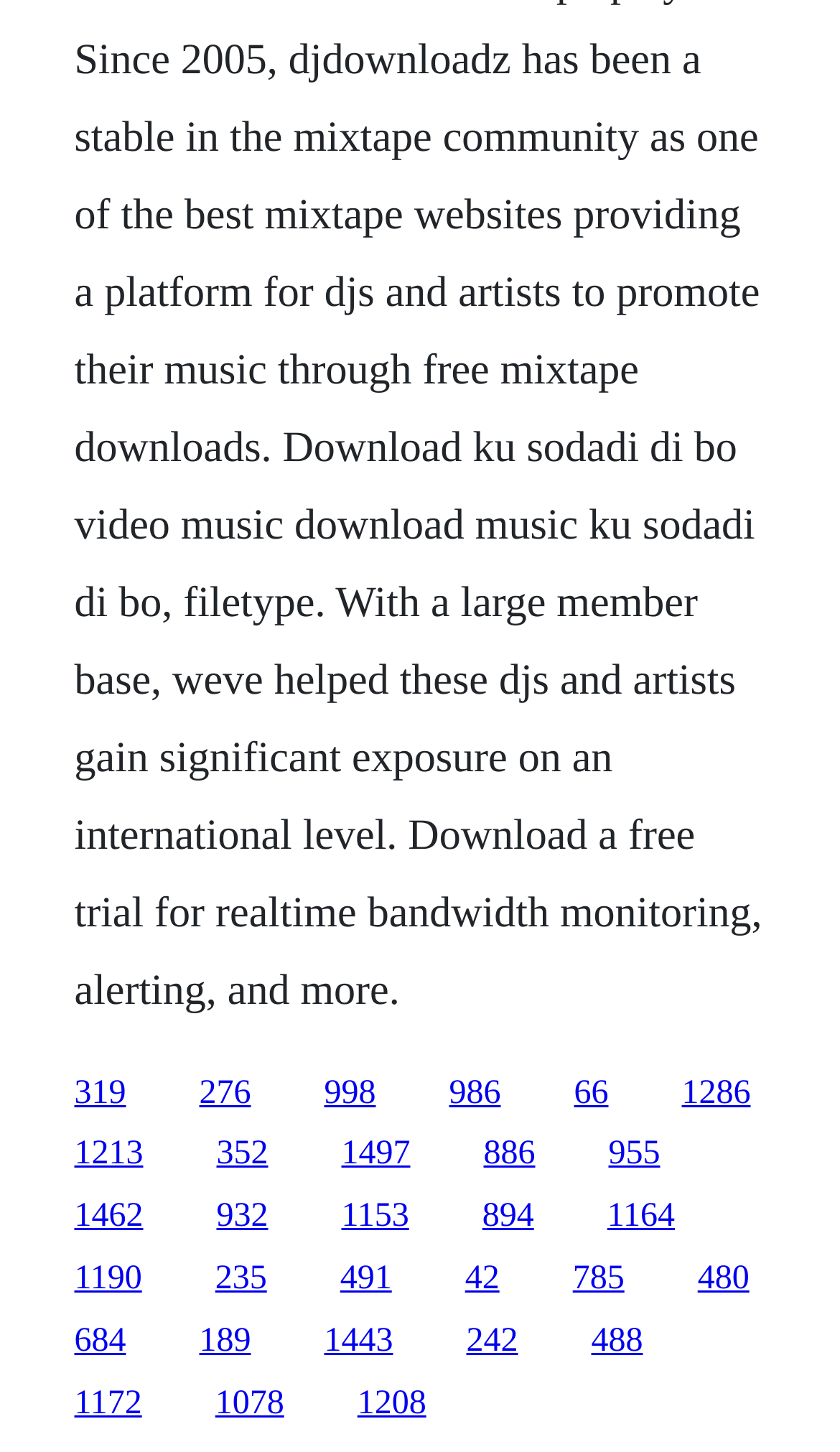Please specify the bounding box coordinates of the clickable region to carry out the following instruction: "access the fifth link". The coordinates should be four float numbers between 0 and 1, in the format [left, top, right, bottom].

[0.683, 0.74, 0.724, 0.765]